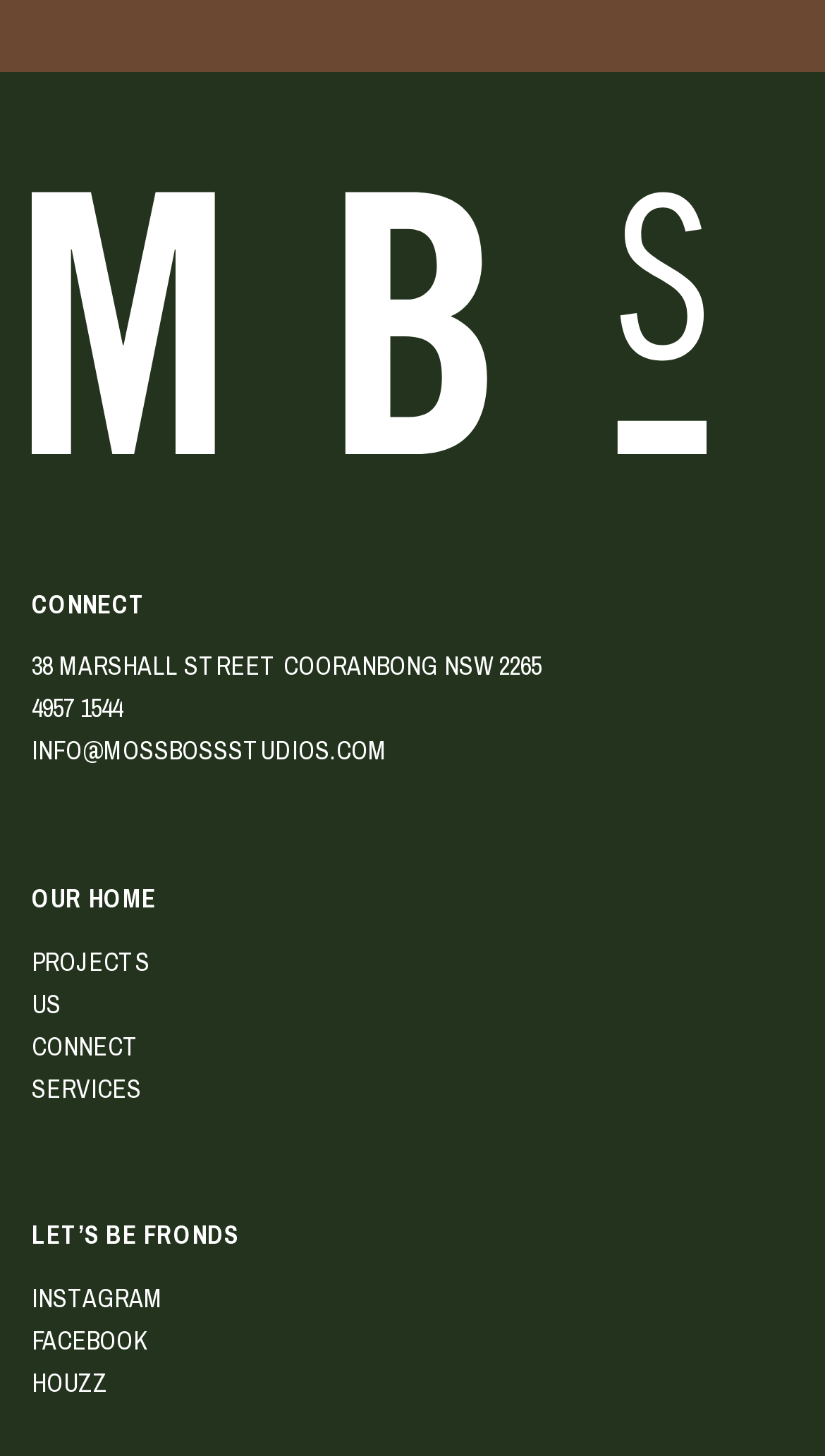Kindly determine the bounding box coordinates for the area that needs to be clicked to execute this instruction: "Click on 'OUR HOME'".

[0.038, 0.605, 0.19, 0.629]